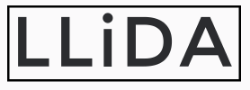What is the primary focus of LLIDA?
Based on the image, answer the question with as much detail as possible.

The caption highlights that LLIDA's primary focus is on learning and literacy in digital contexts, which aligns with the University of Manchester's focus on critical learning literacies for professional development in education.